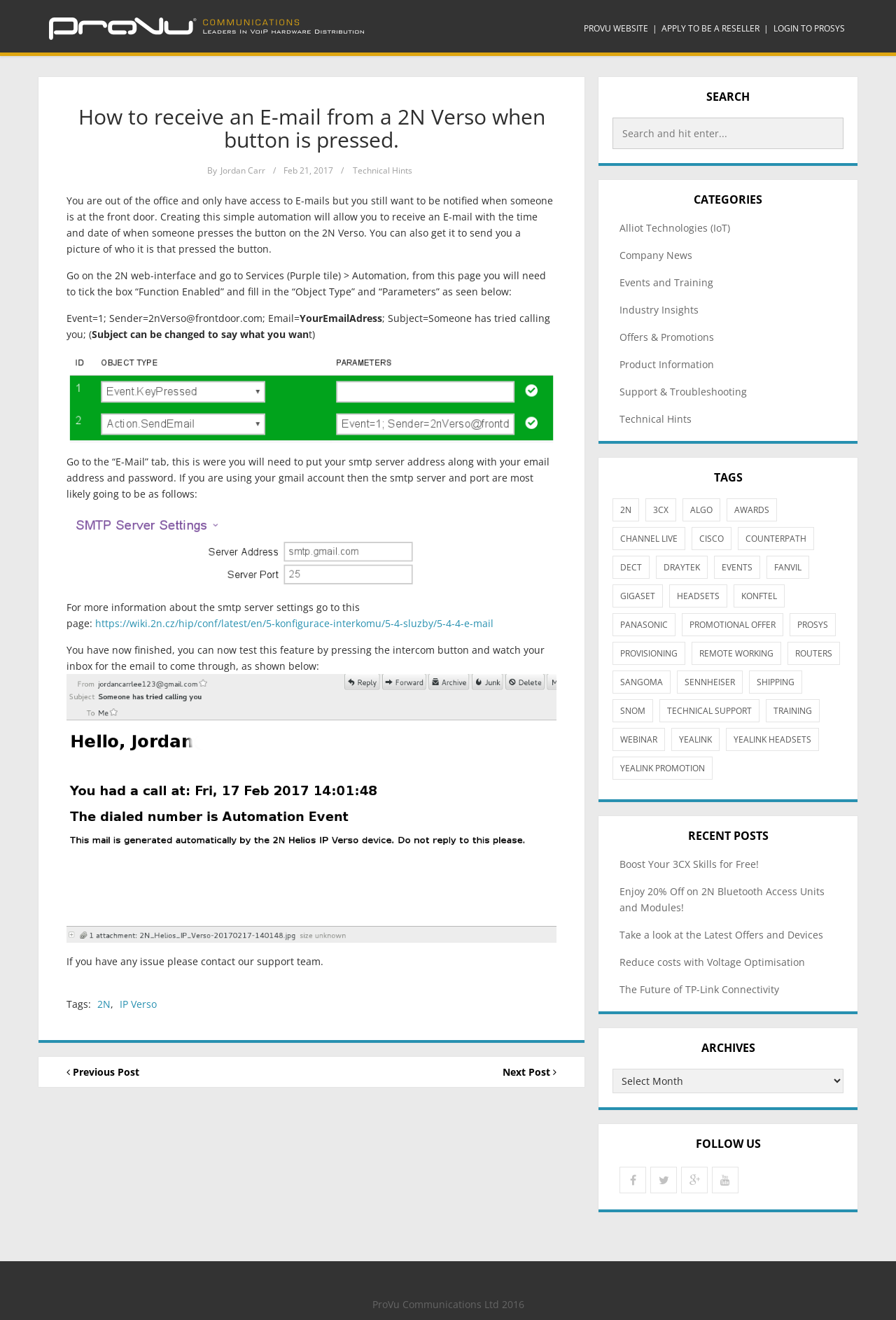Based on the provided description, "Offers & Promotions", find the bounding box of the corresponding UI element in the screenshot.

[0.691, 0.25, 0.797, 0.26]